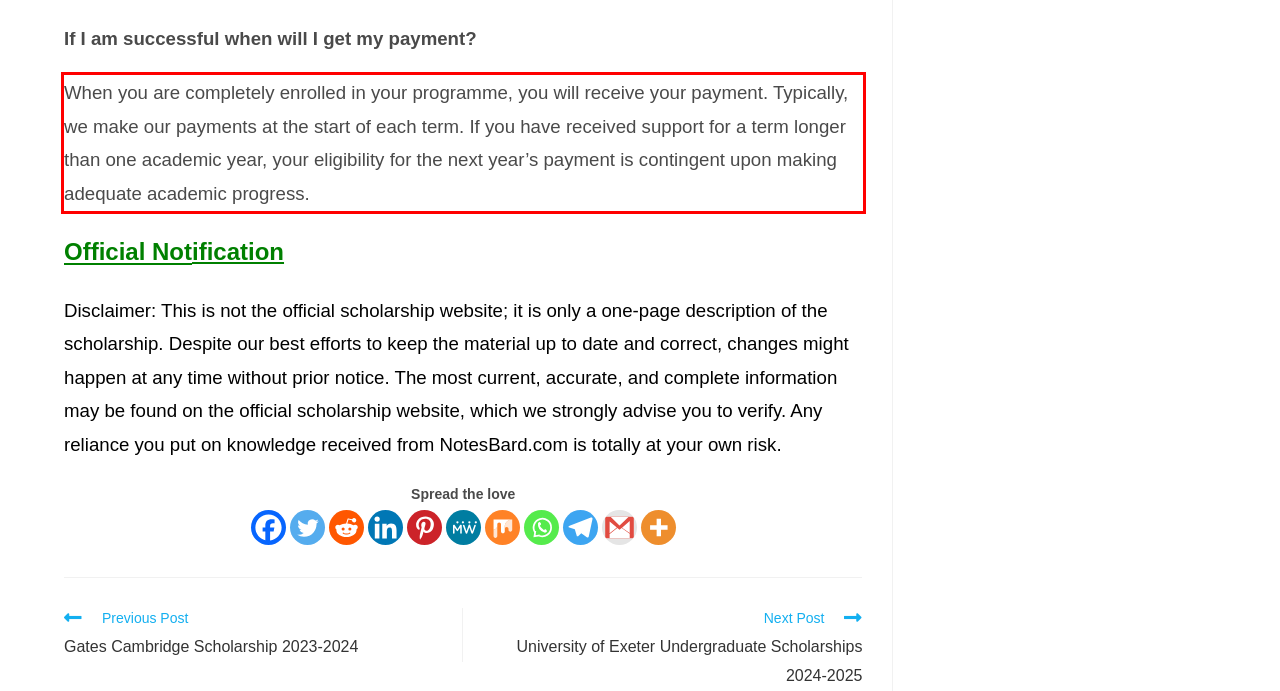Please identify and extract the text content from the UI element encased in a red bounding box on the provided webpage screenshot.

When you are completely enrolled in your programme, you will receive your payment. Typically, we make our payments at the start of each term. If you have received support for a term longer than one academic year, your eligibility for the next year’s payment is contingent upon making adequate academic progress.